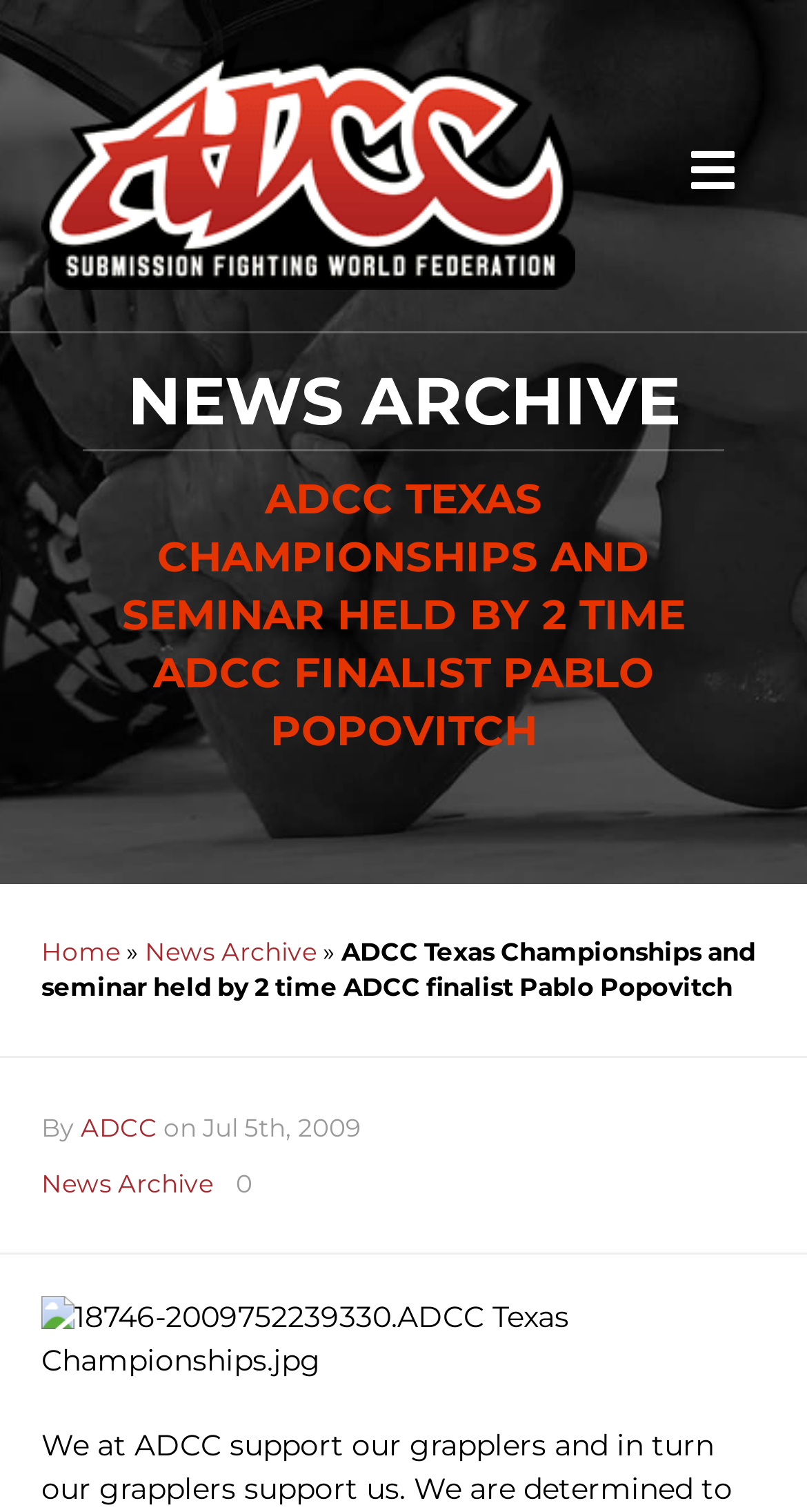Provide a brief response to the question using a single word or phrase: 
What is the date of the ADCC Texas Championships?

Jul 5th, 2009